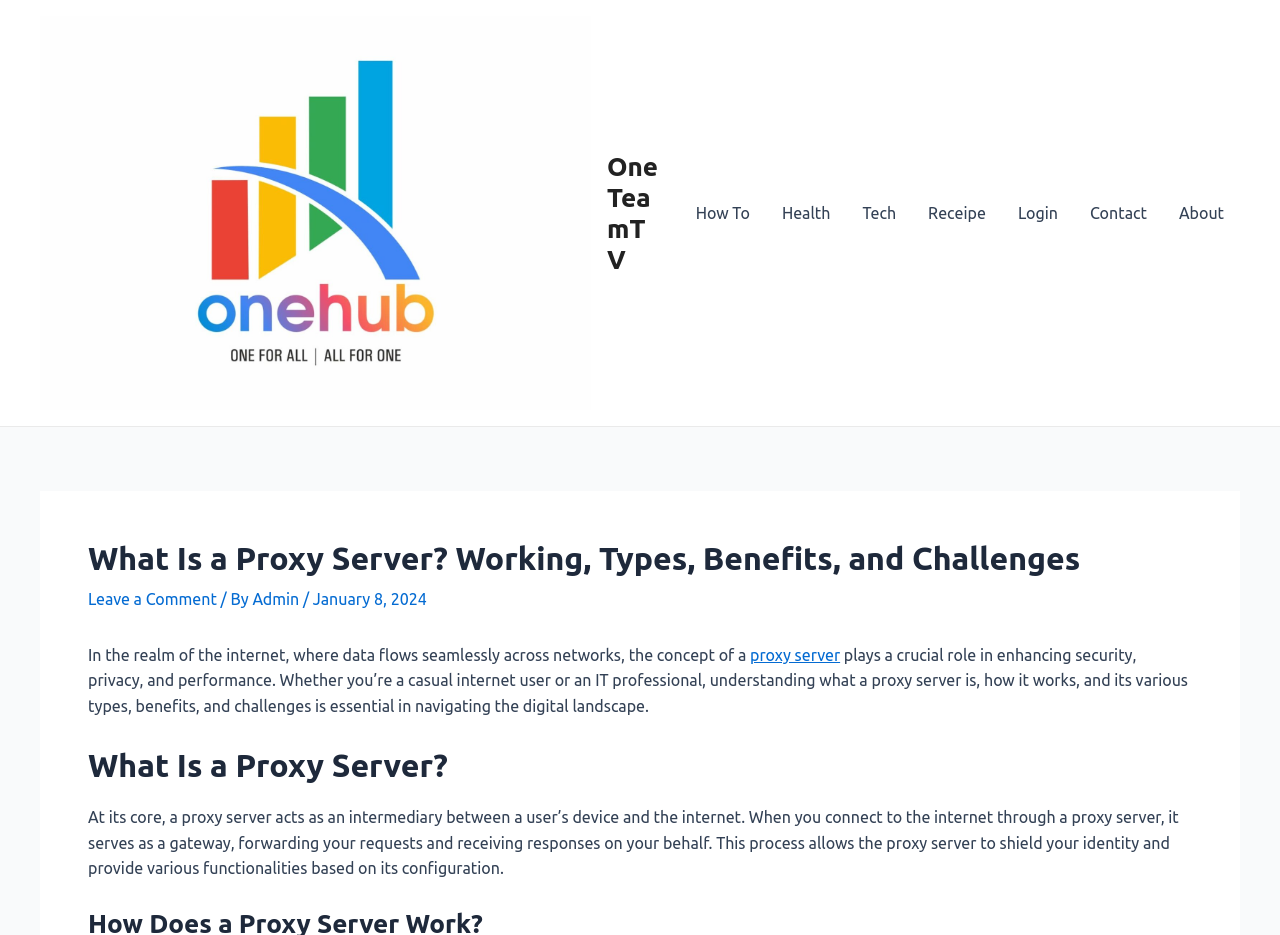What is the role of a proxy server?
Relying on the image, give a concise answer in one word or a brief phrase.

Intermediary between user's device and internet